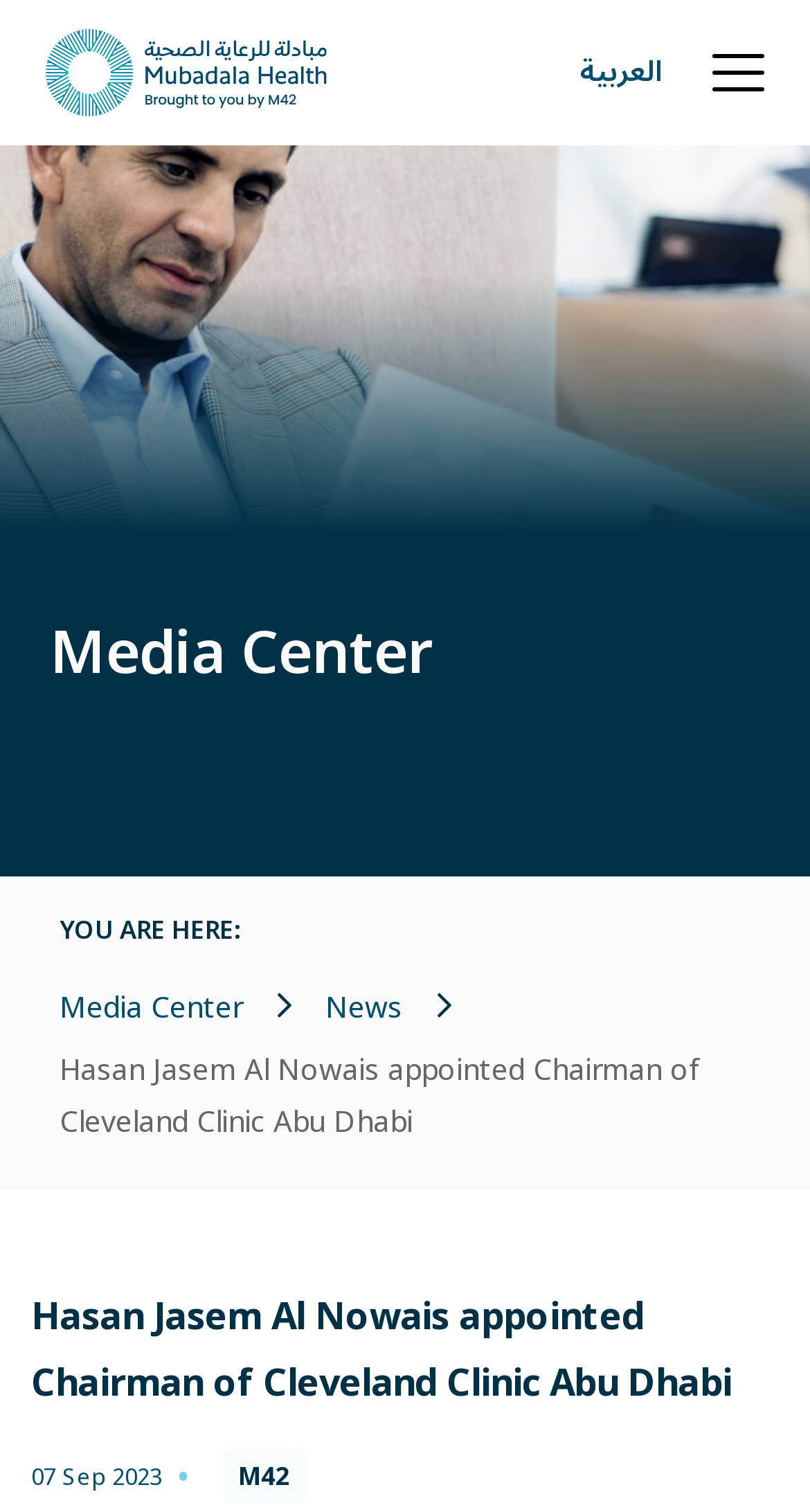What is the category of the news article?
Carefully analyze the image and provide a thorough answer to the question.

I found the answer by looking at the link element with the text 'Media Center' which is located above the news article, indicating that it is the category of the article.